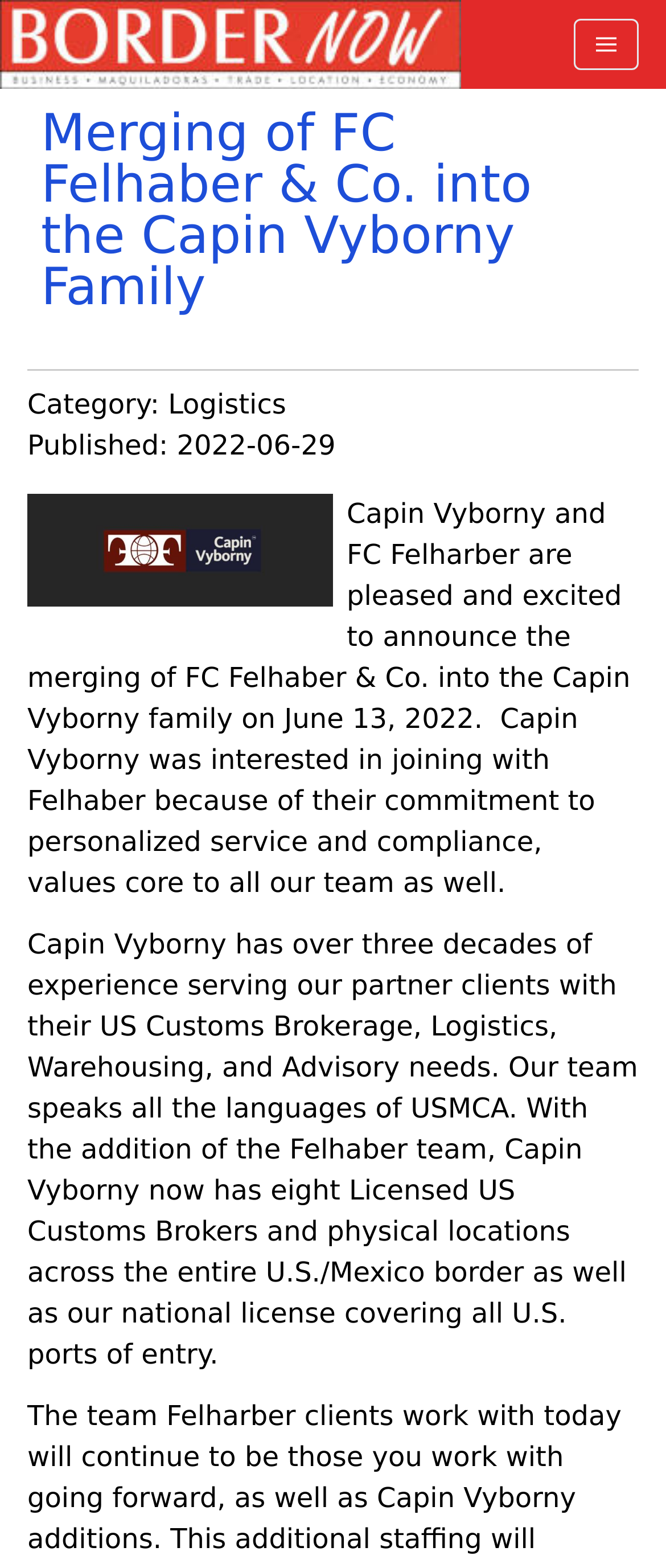Offer an extensive depiction of the webpage and its key elements.

The webpage appears to be an announcement page for the merging of FC Felhaber & Co. into the Capin Vyborny family. At the top left corner, there is a link and an image with the text "Border-Now". On the top right corner, there is a button with an image labeled "Menu". 

Below the top section, there is a heading that reads "Merging of FC Felhaber & Co. into the Capin Vyborny Family". Underneath the heading, there are two lines of text, with the first line showing the category "Logistics" and the second line displaying the publication date "2022-06-29". 

To the right of the category and publication date, there is an image related to the merging announcement. Below the image, there are two paragraphs of text. The first paragraph announces the merging of FC Felhaber & Co. into the Capin Vyborny family, highlighting their shared values of personalized service and compliance. The second paragraph describes Capin Vyborny's experience and services, including US Customs Brokerage, Logistics, Warehousing, and Advisory needs, and mentions the addition of the Felhaber team, resulting in eight Licensed US Customs Brokers and physical locations across the entire U.S./Mexico border.